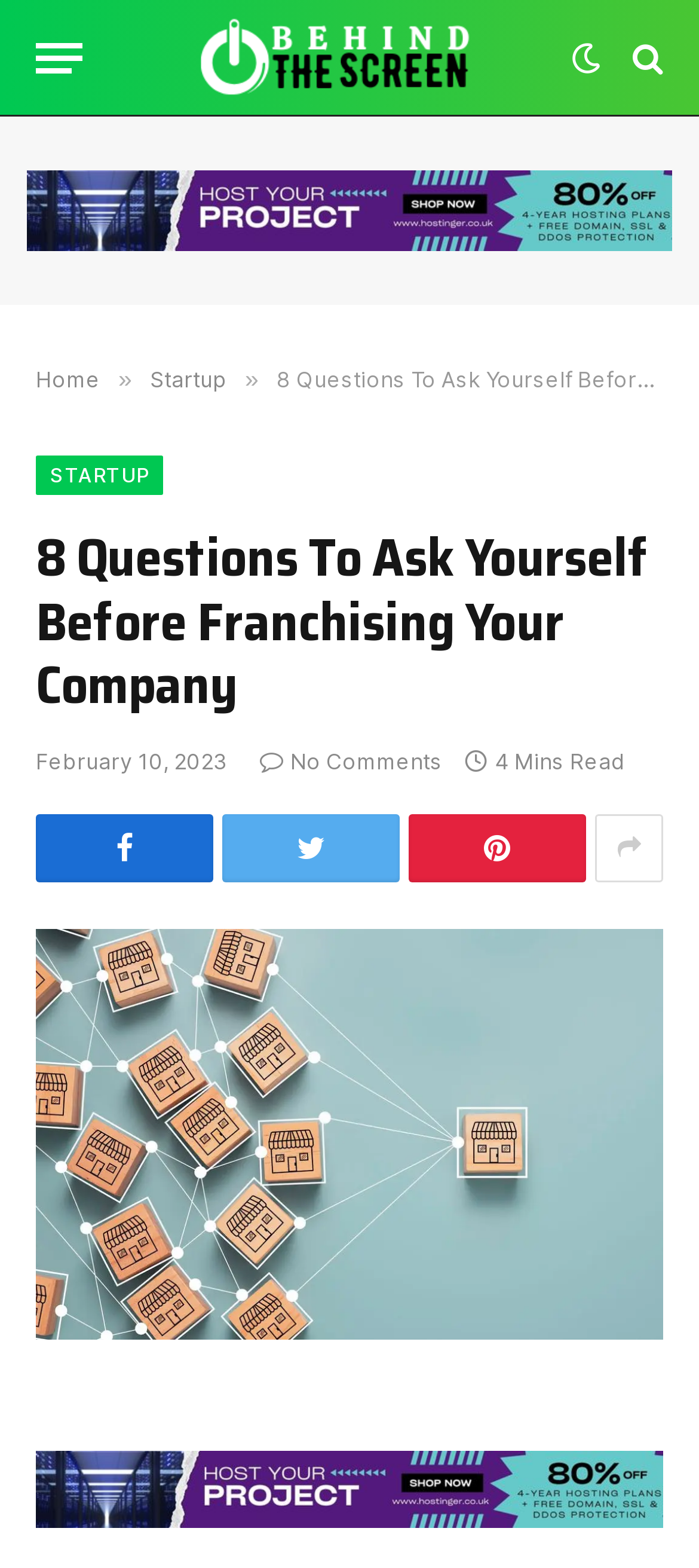Determine the bounding box coordinates of the clickable element to achieve the following action: 'View the article details'. Provide the coordinates as four float values between 0 and 1, formatted as [left, top, right, bottom].

[0.051, 0.592, 0.949, 0.854]